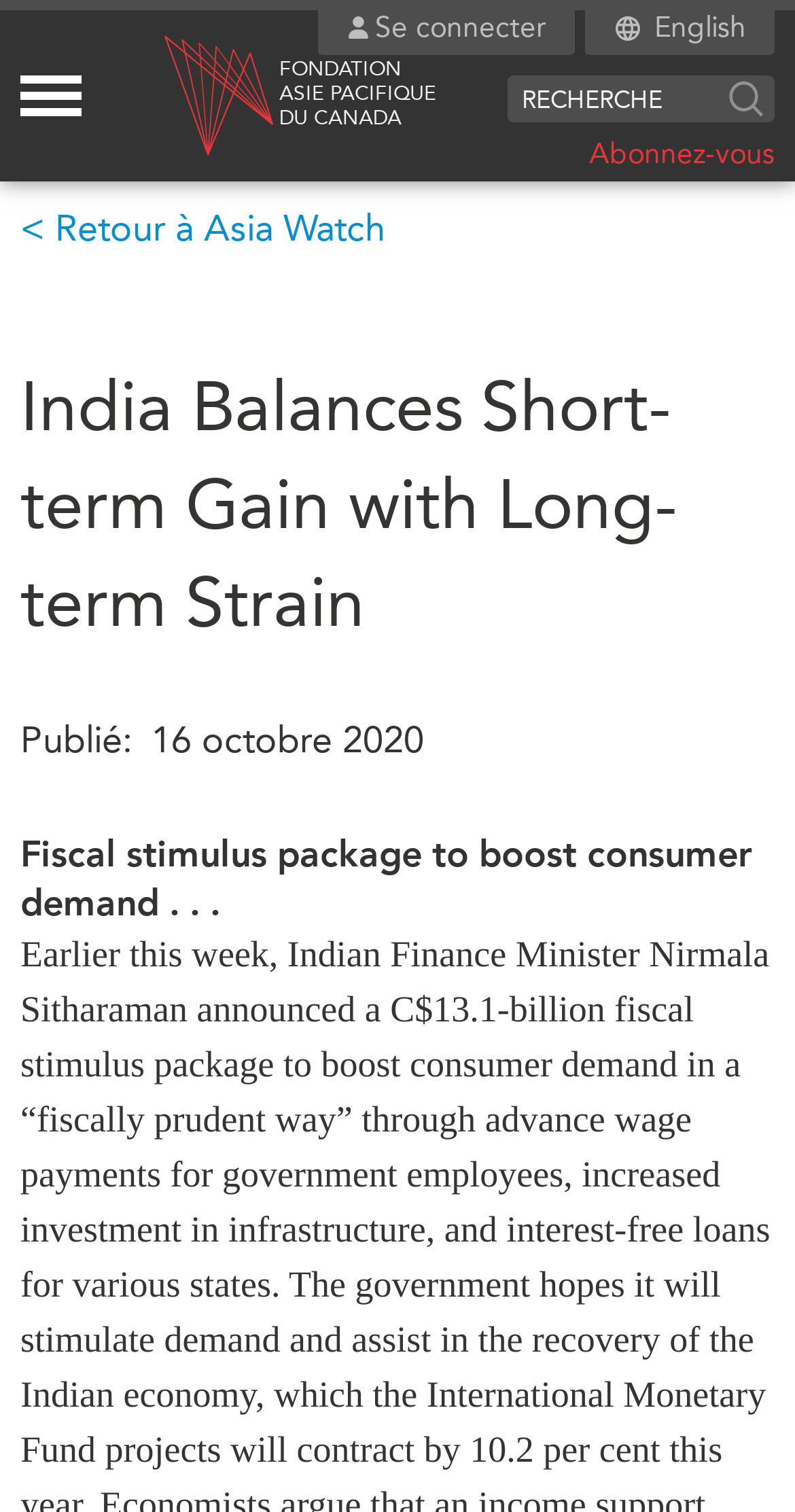Please find the top heading of the webpage and generate its text.

India Balances Short-term Gain with Long-term Strain